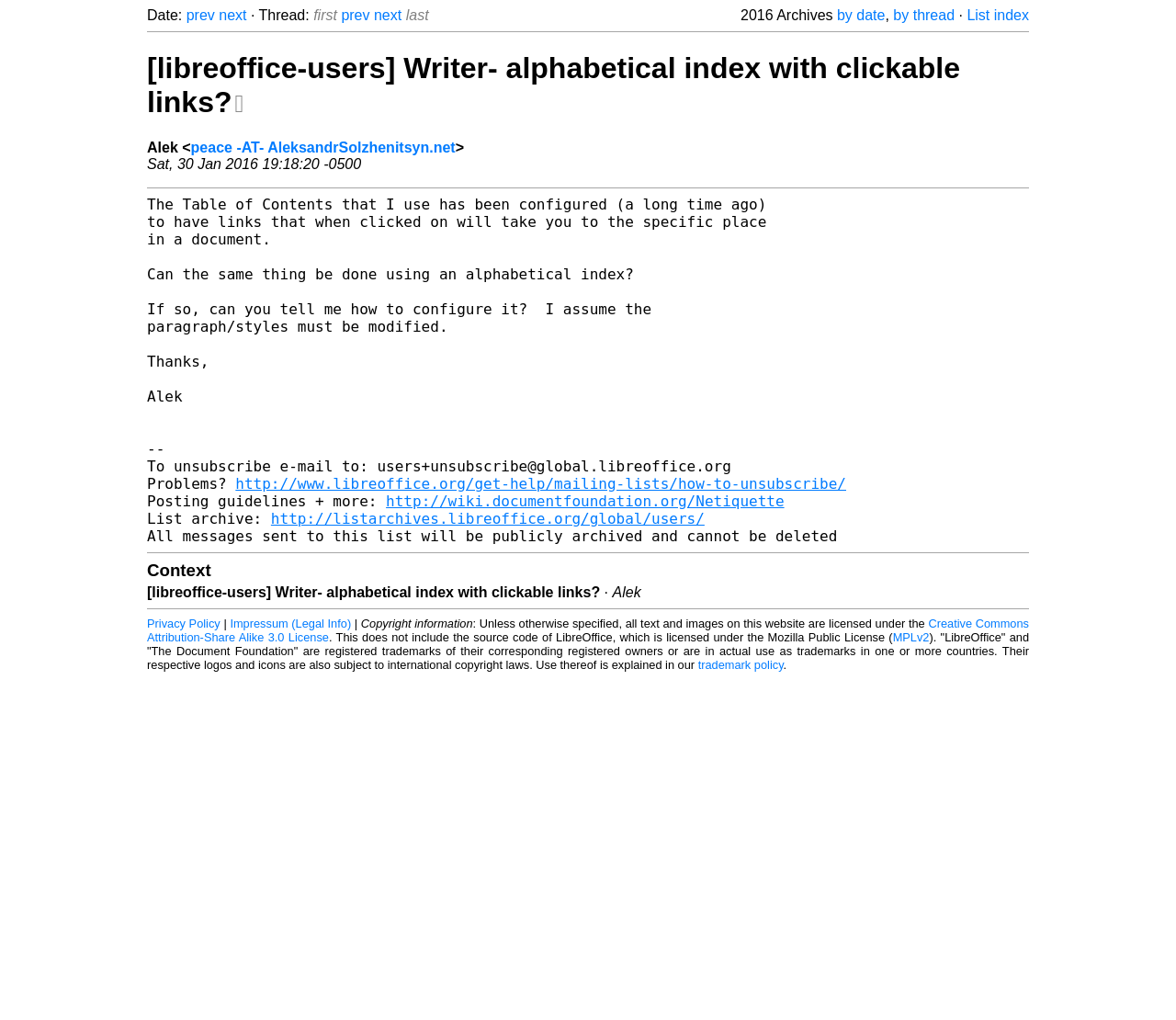Find the bounding box coordinates of the clickable region needed to perform the following instruction: "Click on Pangaea". The coordinates should be provided as four float numbers between 0 and 1, i.e., [left, top, right, bottom].

None